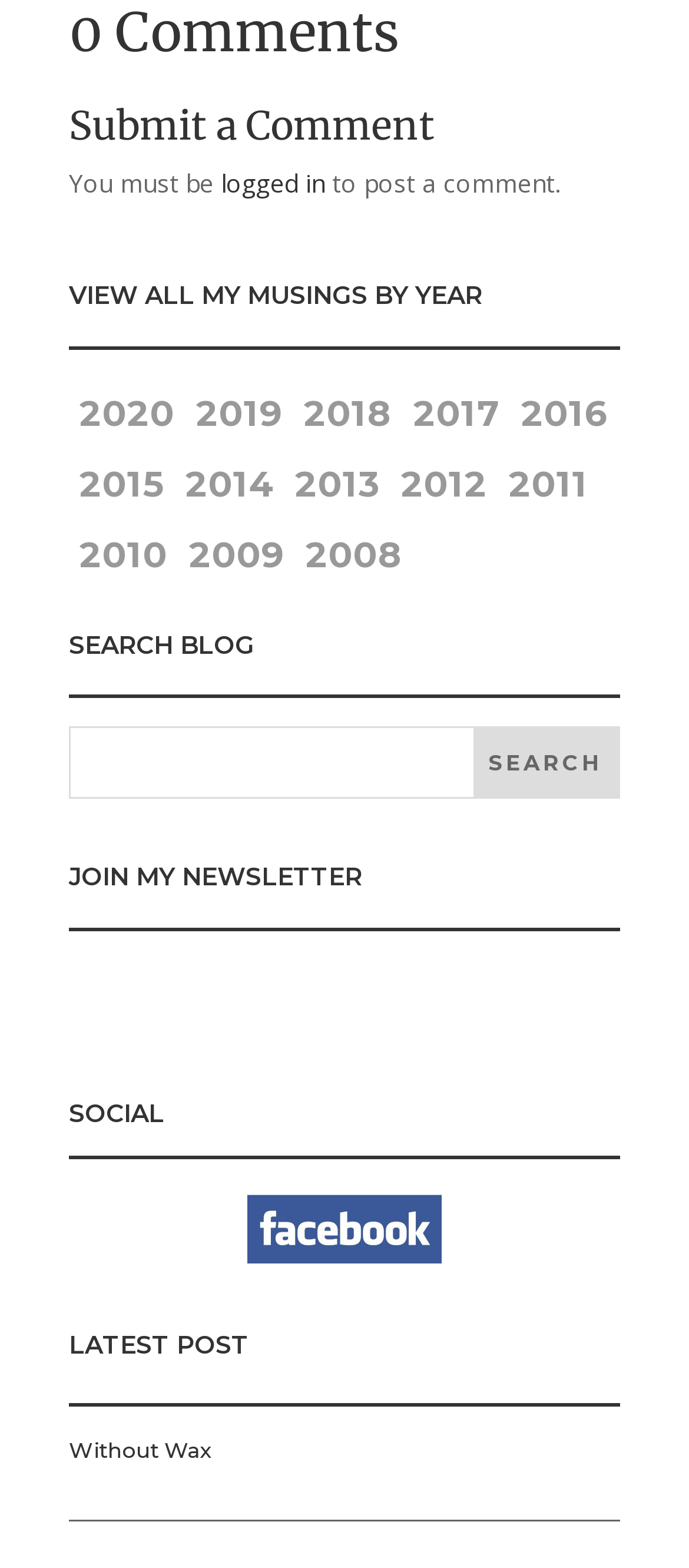Please find the bounding box coordinates (top-left x, top-left y, bottom-right x, bottom-right y) in the screenshot for the UI element described as follows: Chris Jones

None